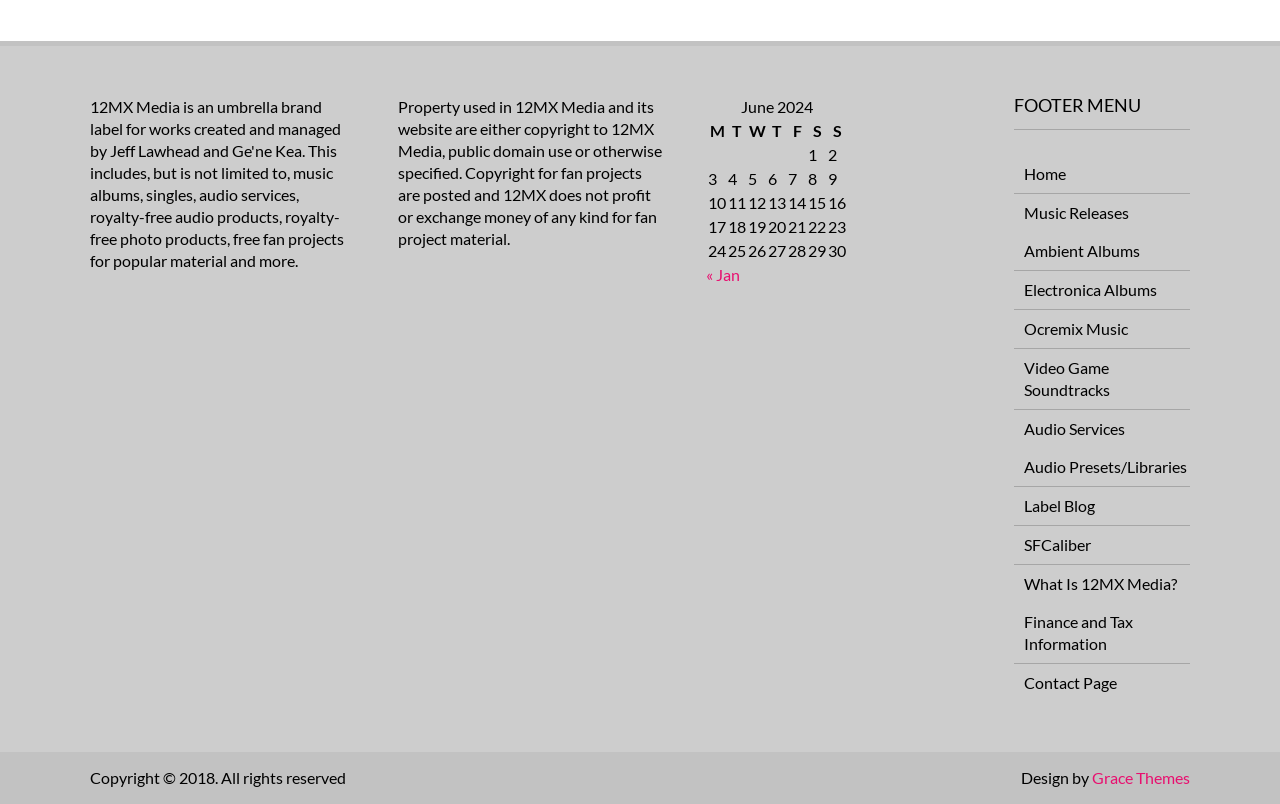What is the copyright year?
Based on the image, answer the question with as much detail as possible.

The copyright year can be found at the bottom of the webpage, where it says 'Copyright © 2018. All rights reserved'.